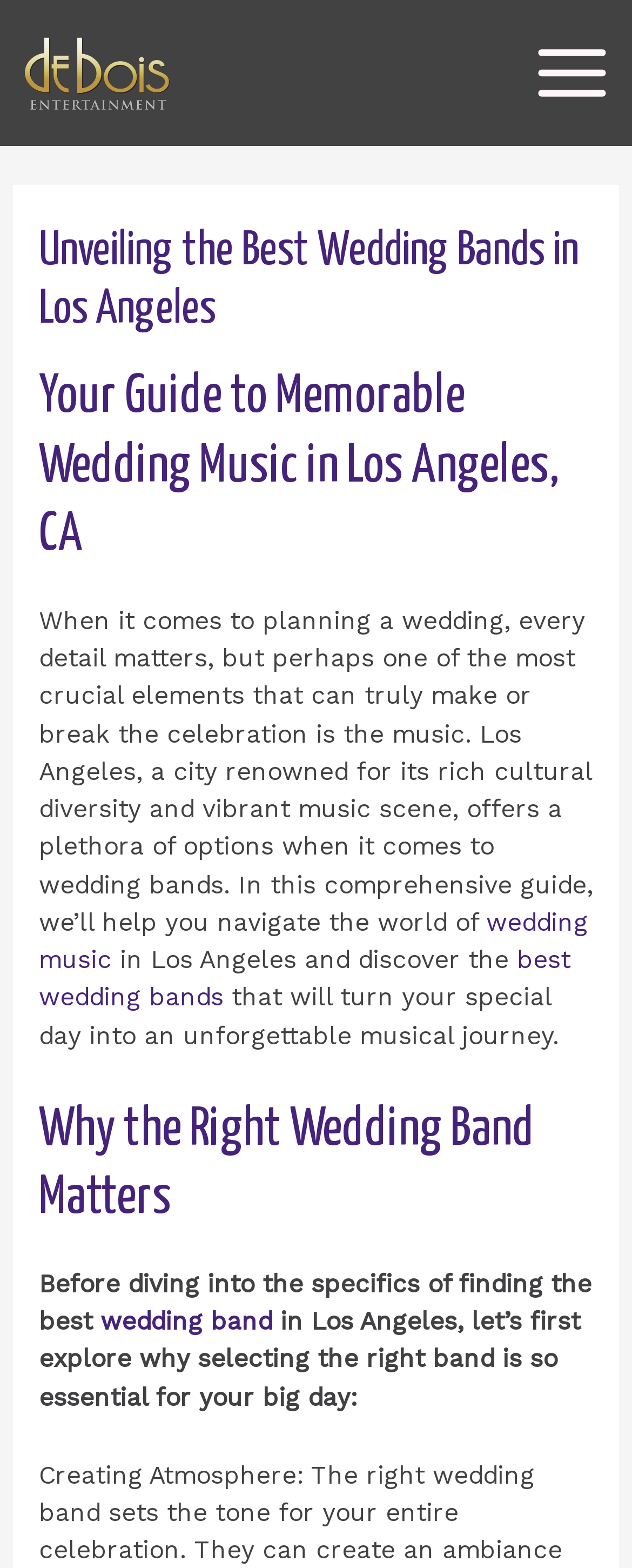What is the city being referred to in the webpage's content?
Using the image as a reference, give an elaborate response to the question.

The city being referred to in the webpage's content is Los Angeles, as indicated by the text 'Your Guide to Memorable Wedding Music in Los Angeles, CA' and the mention of 'Los Angeles' throughout the webpage.